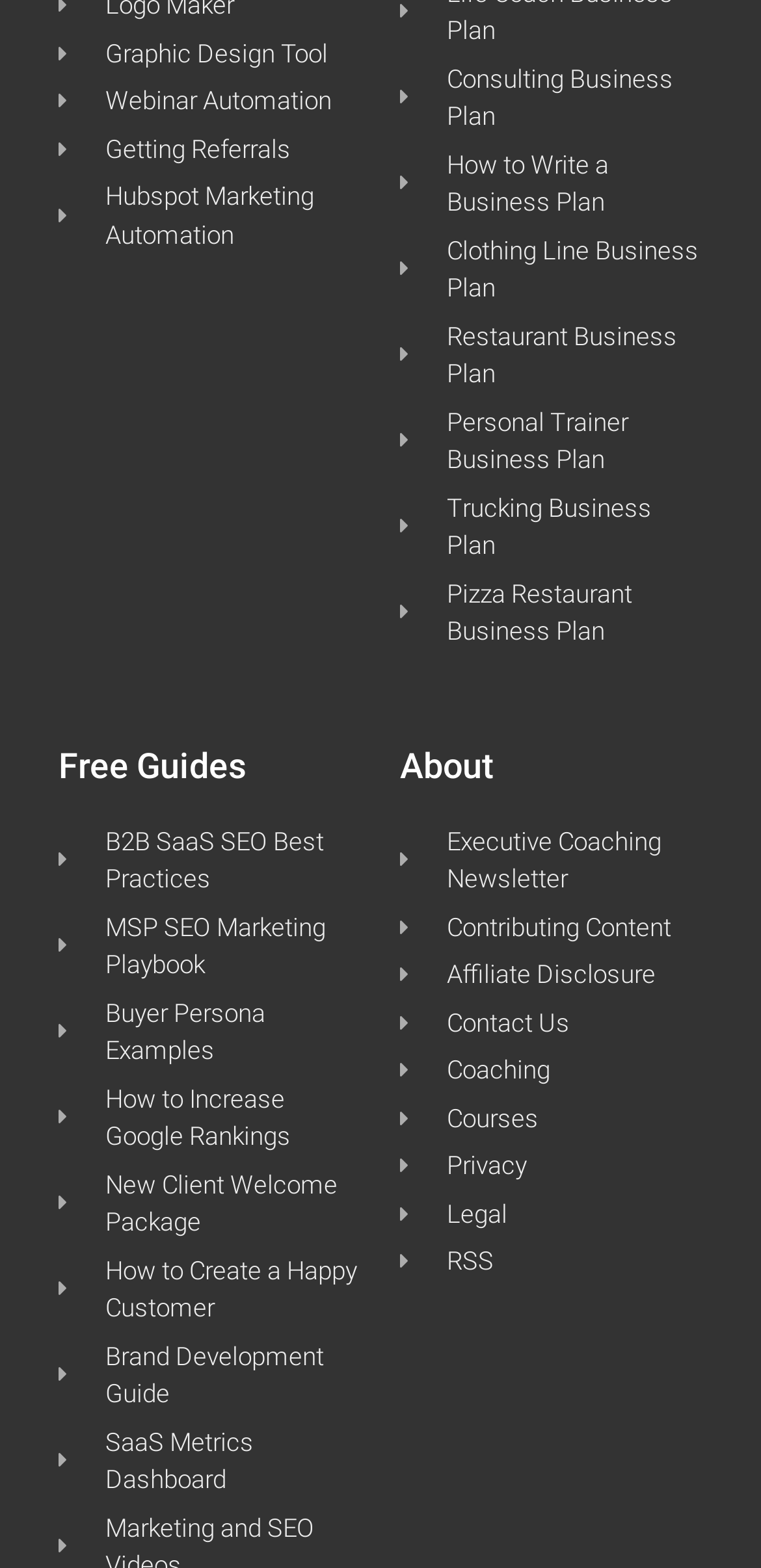Find the bounding box coordinates of the element you need to click on to perform this action: 'Contact Us'. The coordinates should be represented by four float values between 0 and 1, in the format [left, top, right, bottom].

[0.526, 0.64, 0.923, 0.665]